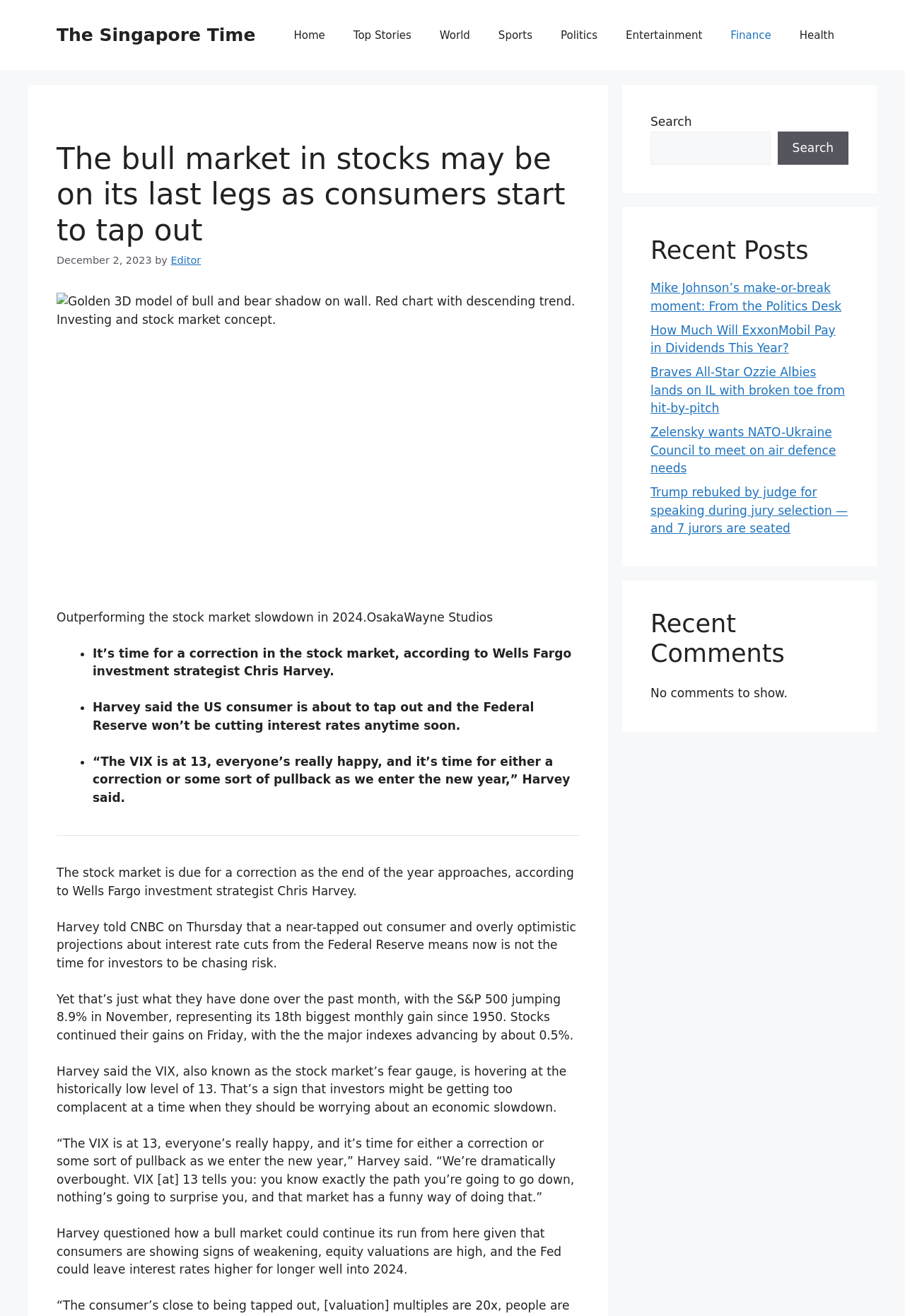Please identify the bounding box coordinates of the clickable region that I should interact with to perform the following instruction: "Read the 'Mike Johnson’s make-or-break moment: From the Politics Desk' article". The coordinates should be expressed as four float numbers between 0 and 1, i.e., [left, top, right, bottom].

[0.719, 0.213, 0.93, 0.238]